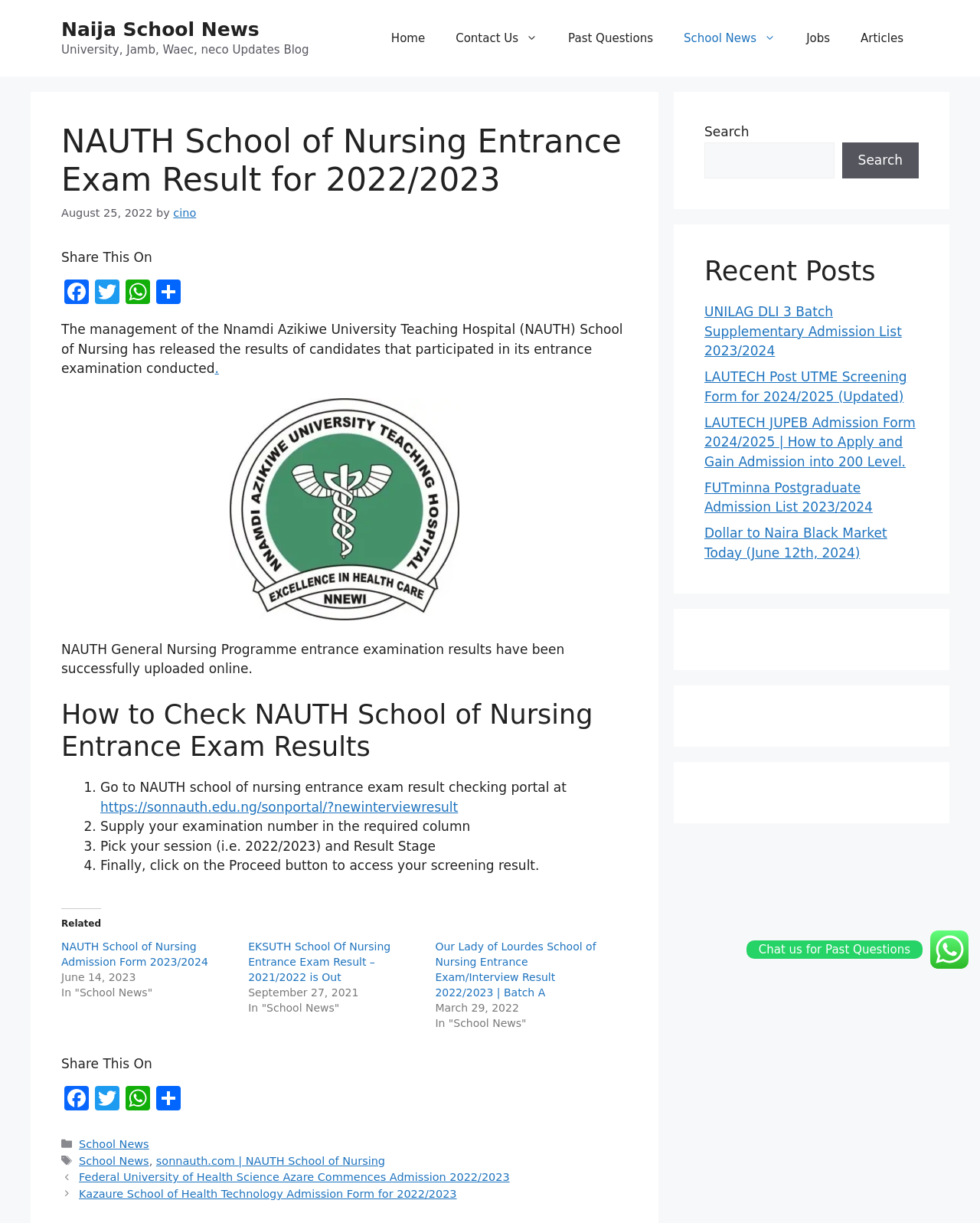Please find the bounding box for the UI element described by: "Naija School News".

[0.062, 0.015, 0.265, 0.033]